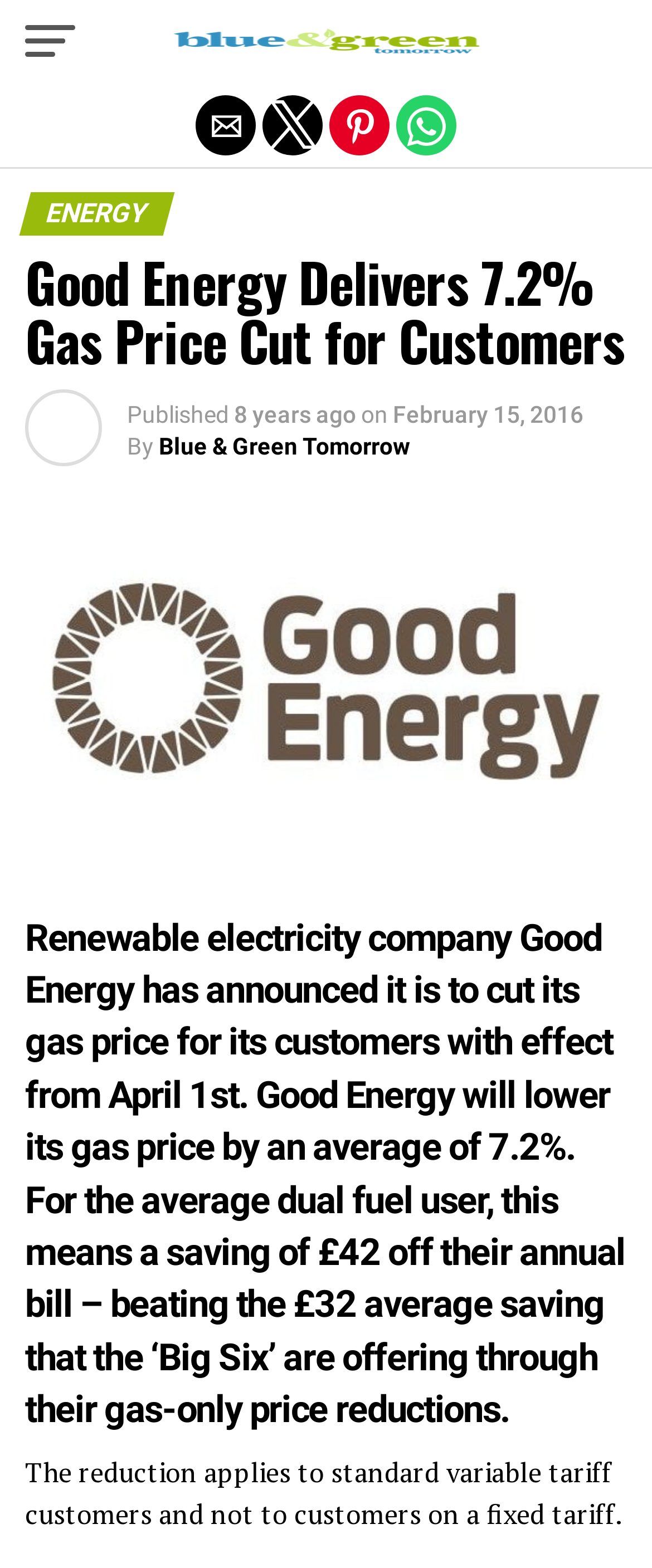Look at the image and write a detailed answer to the question: 
What type of tariff customers will the reduction apply to?

I found the answer by reading the sentence 'The reduction applies to standard variable tariff customers and not to customers on a fixed tariff.' which mentions the type of tariff customers that the reduction will apply to.